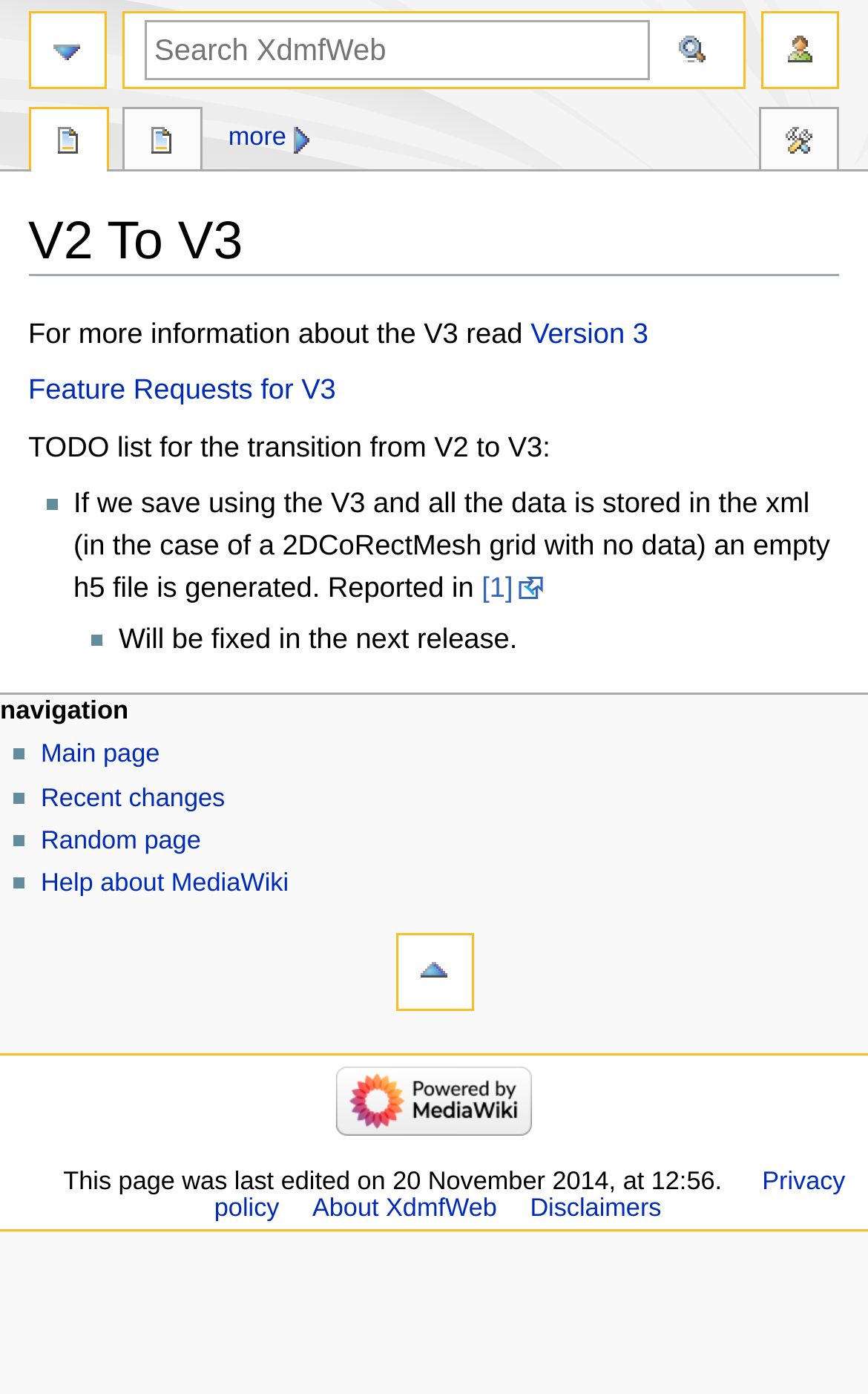Please find the bounding box coordinates of the element that must be clicked to perform the given instruction: "Sign in with Micro.blog". The coordinates should be four float numbers from 0 to 1, i.e., [left, top, right, bottom].

None